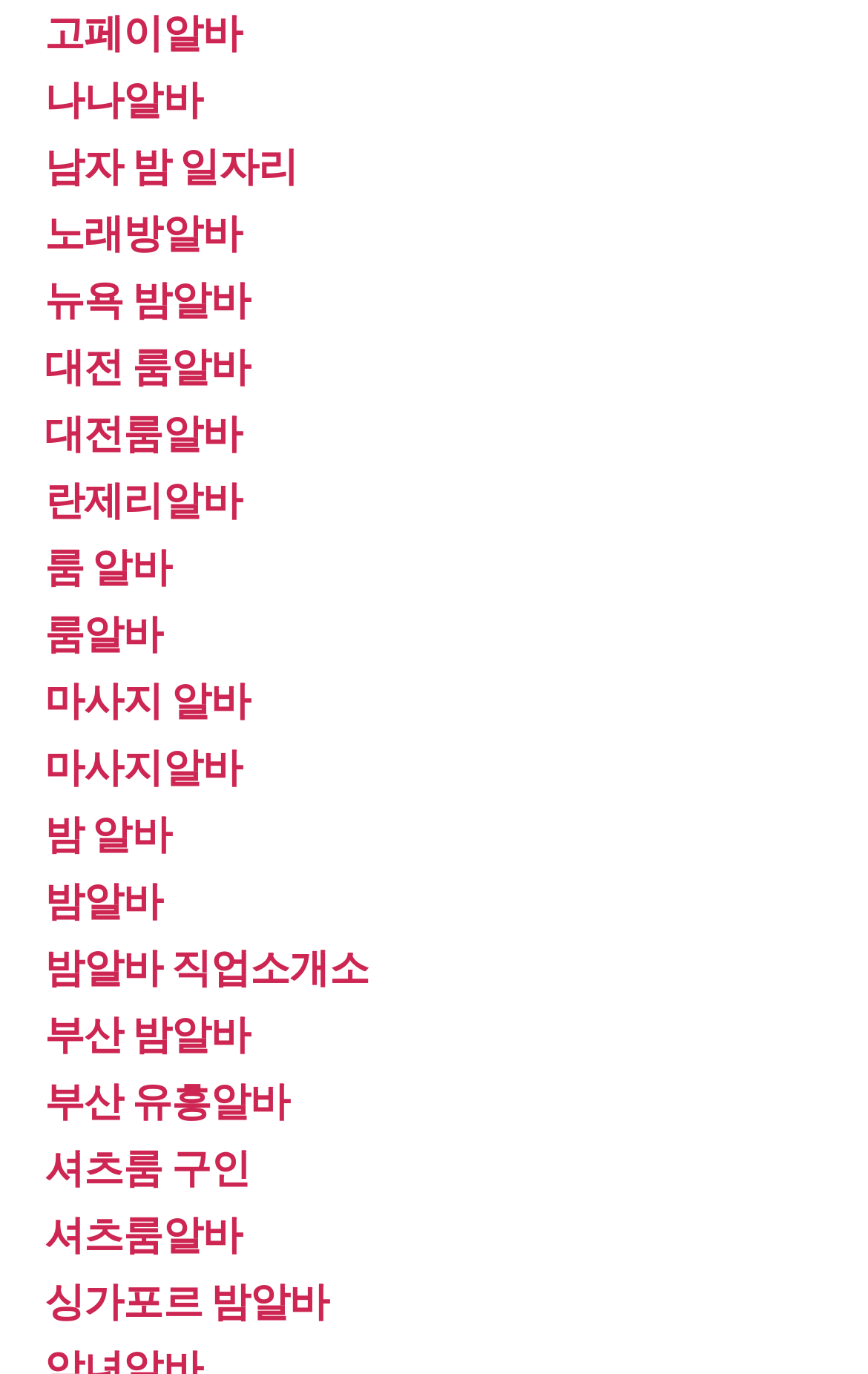Give a one-word or short phrase answer to the question: 
Are there any links related to massage jobs?

Yes